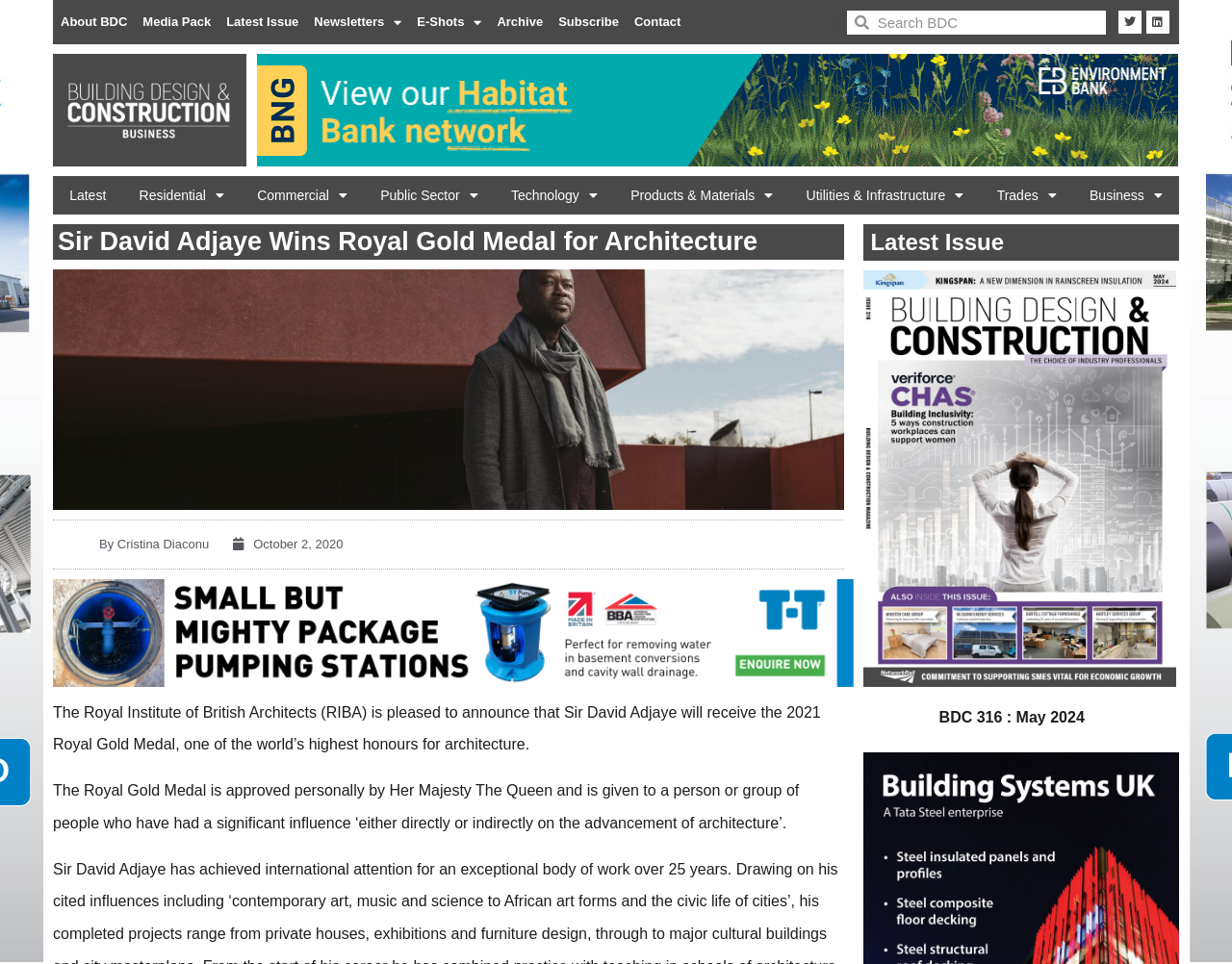Please mark the bounding box coordinates of the area that should be clicked to carry out the instruction: "Click Evangelical Lutheran Church of America logo".

None